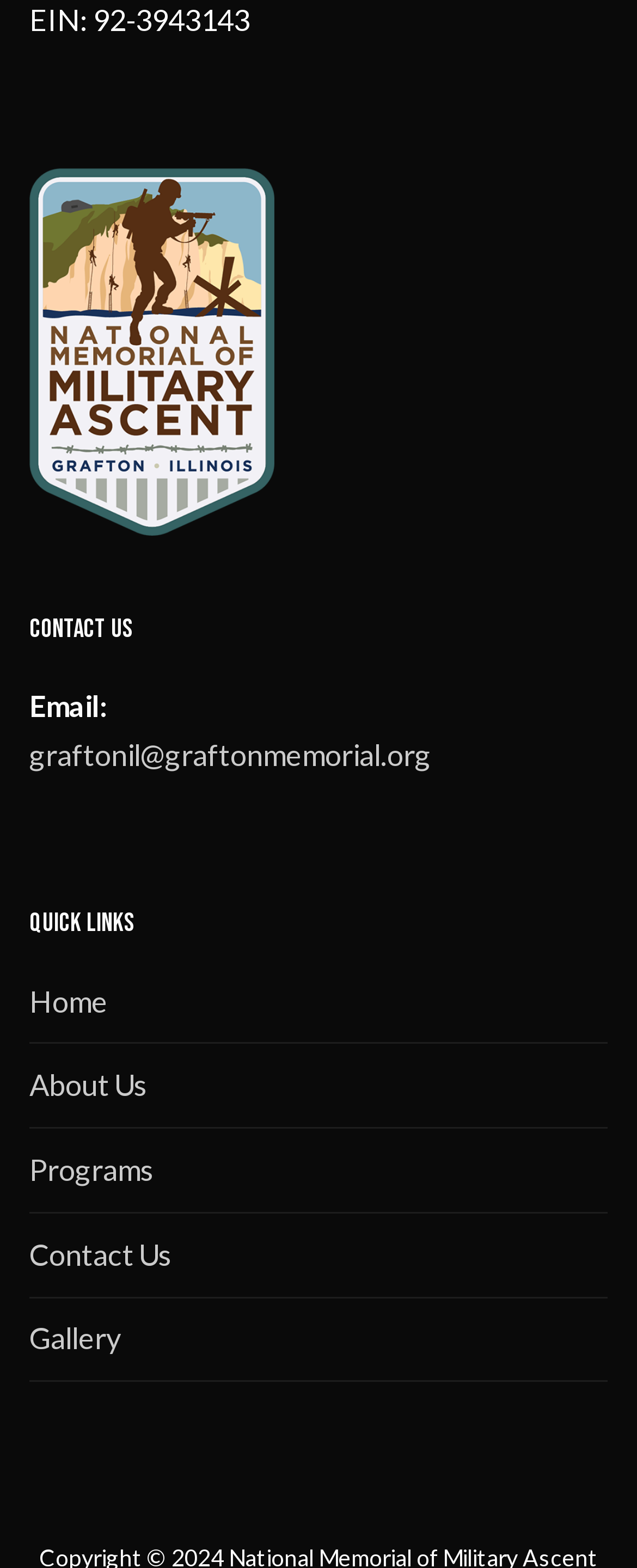Based on the image, provide a detailed response to the question:
What is the email address to contact?

The email address is located below the 'CONTACT US' heading, in a link element with a bounding box coordinate of [0.046, 0.469, 0.677, 0.492]. It is displayed as 'graftonil@graftonmemorial.org'.